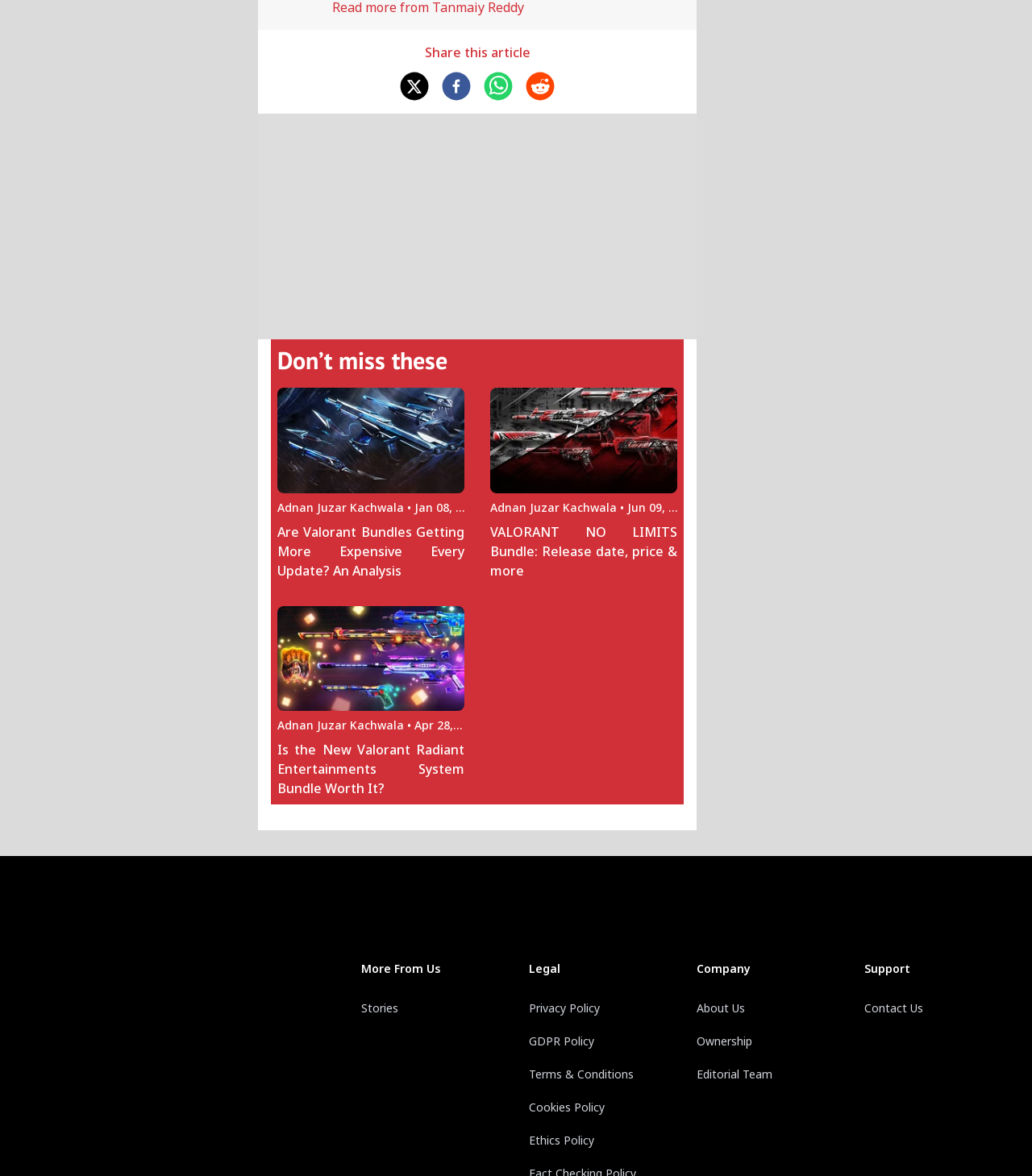What is located at the bottom of the webpage?
Using the image provided, answer with just one word or phrase.

Footer with links